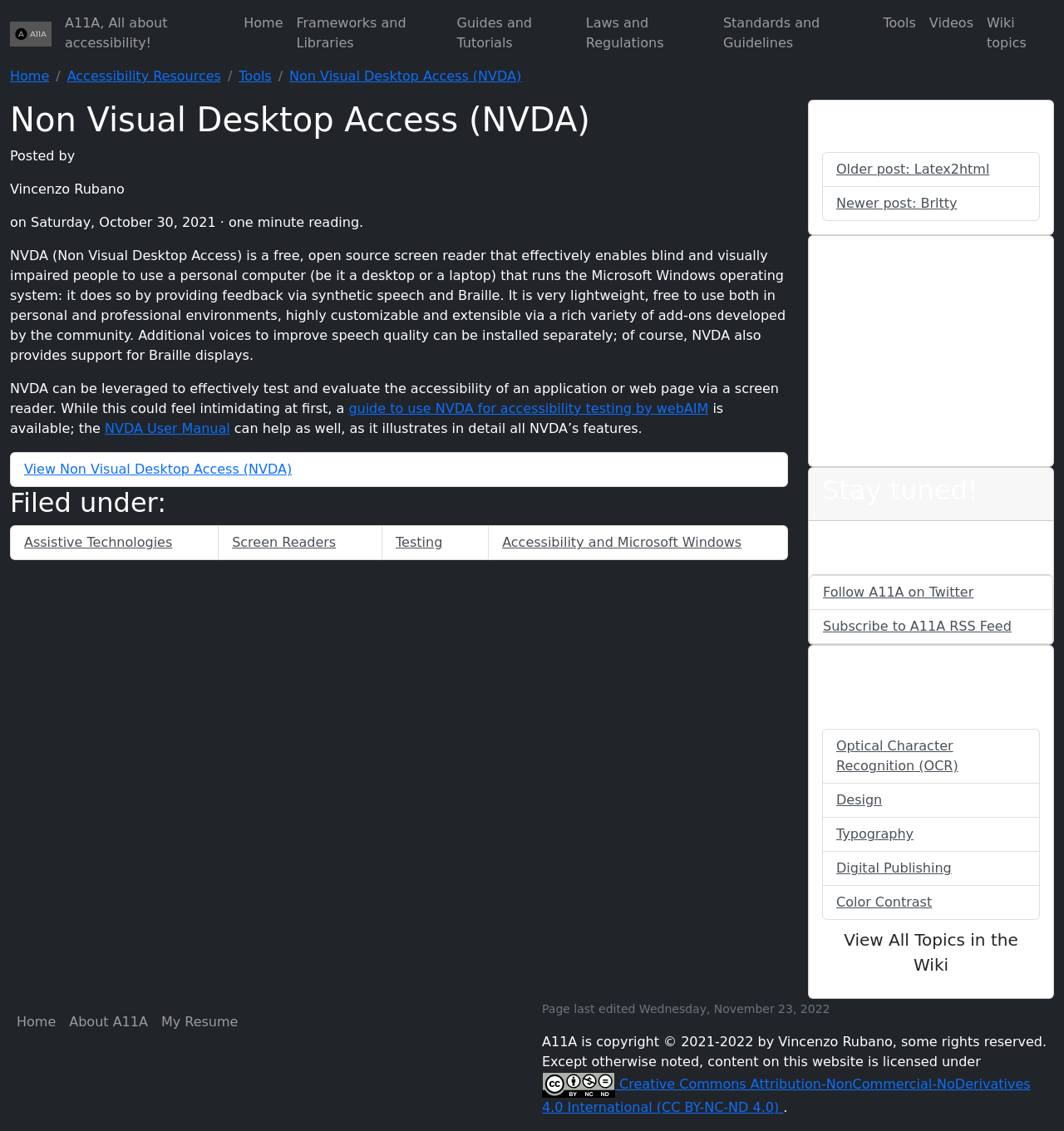Determine the bounding box coordinates of the clickable region to execute the instruction: "Click on the 'Tools' link in the You are here navigation". The coordinates should be four float numbers between 0 and 1, denoted as [left, top, right, bottom].

[0.224, 0.06, 0.255, 0.074]